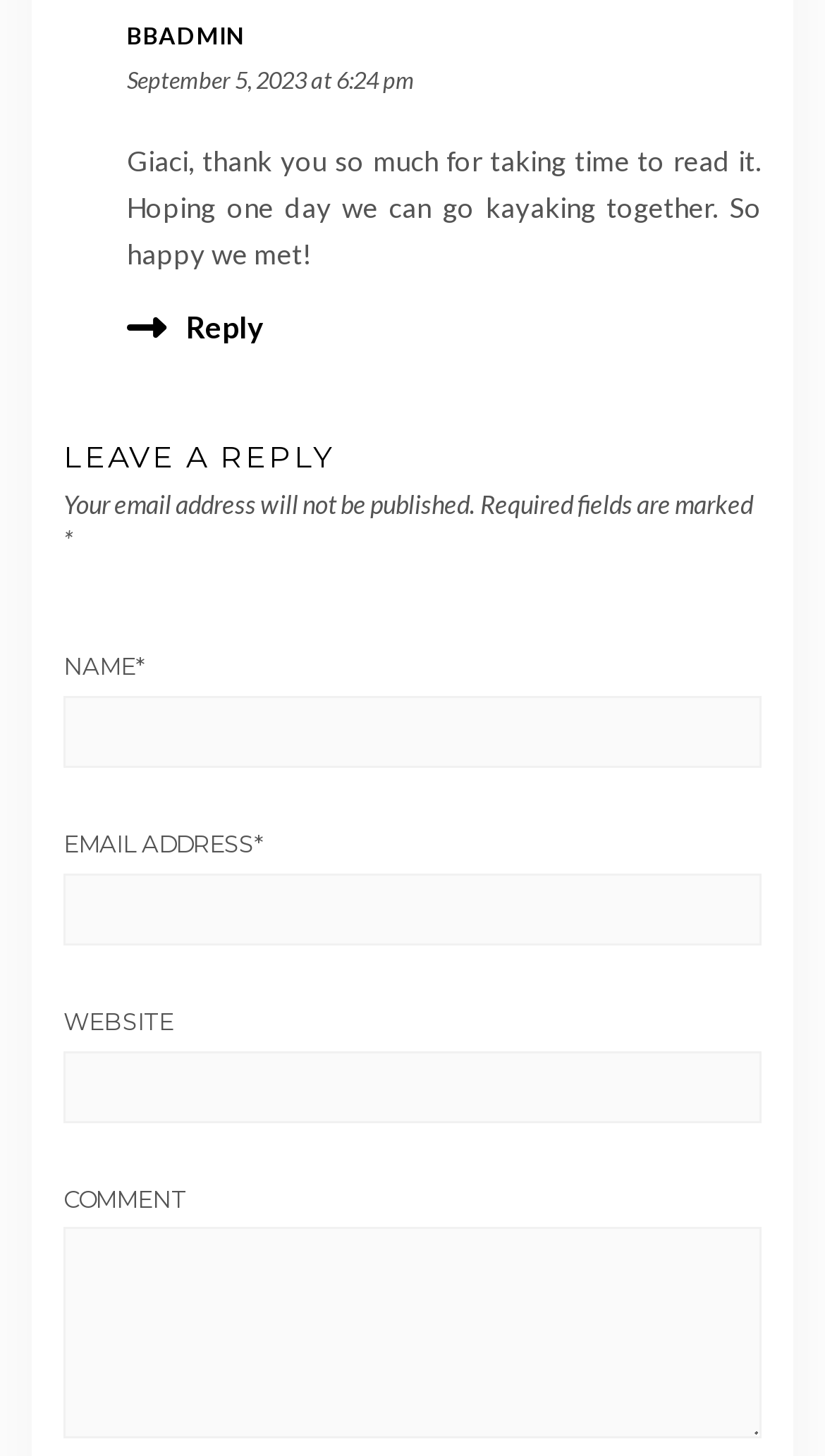Observe the image and answer the following question in detail: What is the date of the comment?

The date of the comment is September 5, 2023, which can be found in the footer section of the webpage, specifically in the link element with the text 'September 5, 2023 at 6:24 pm'.